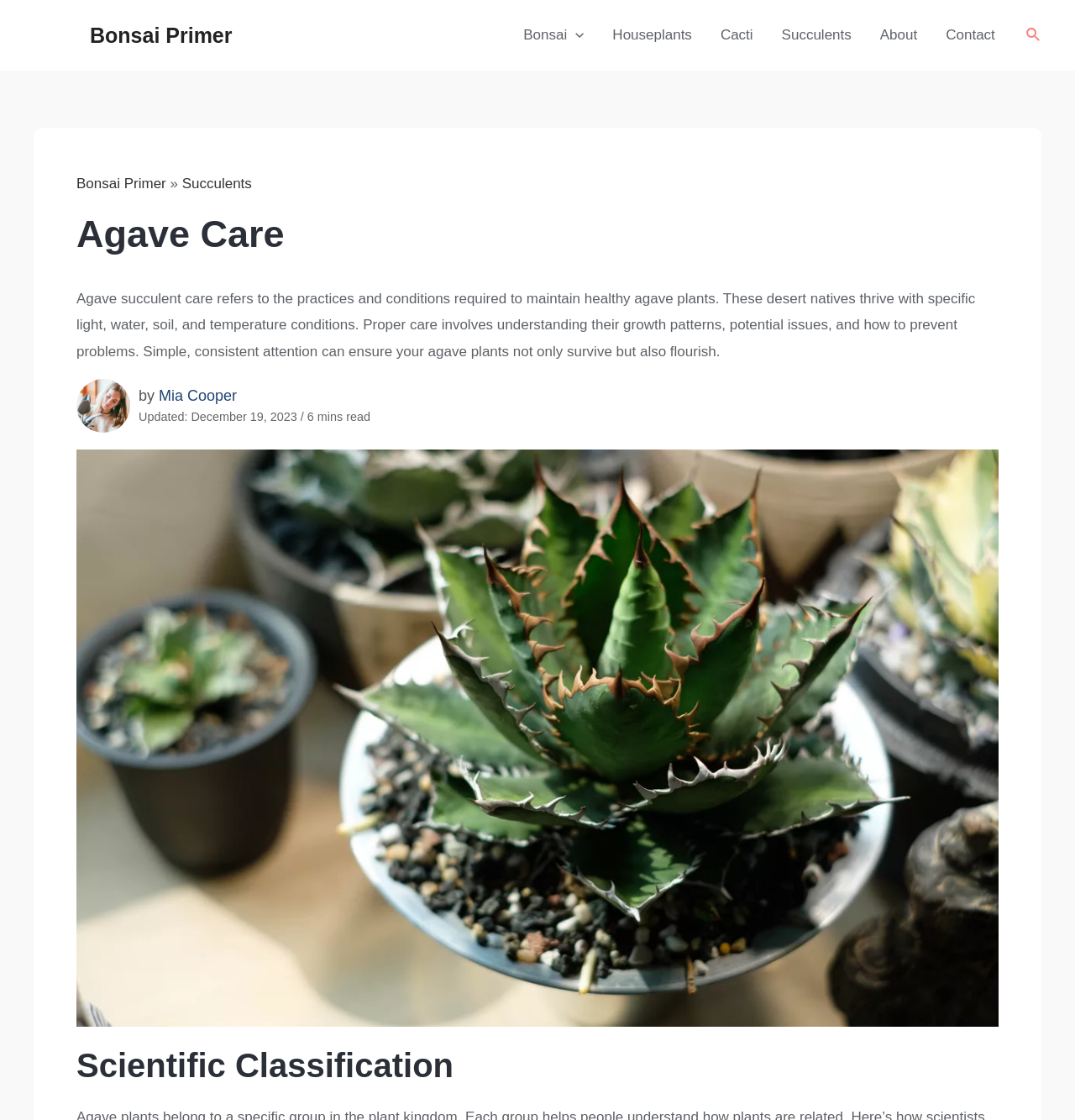Locate the bounding box coordinates of the element that should be clicked to execute the following instruction: "search for something".

[0.955, 0.022, 0.969, 0.041]